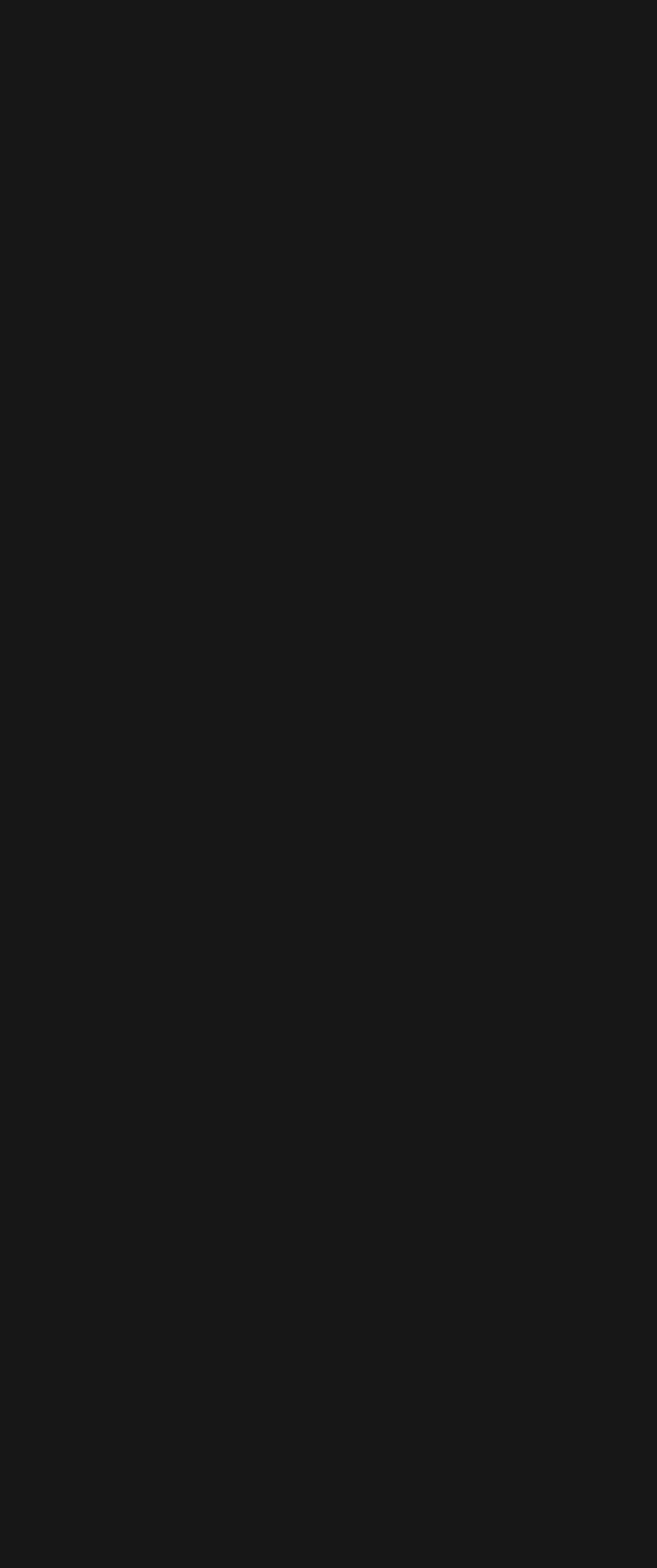Bounding box coordinates are specified in the format (top-left x, top-left y, bottom-right x, bottom-right y). All values are floating point numbers bounded between 0 and 1. Please provide the bounding box coordinate of the region this sentence describes: life lesson

[0.051, 0.874, 0.226, 0.893]